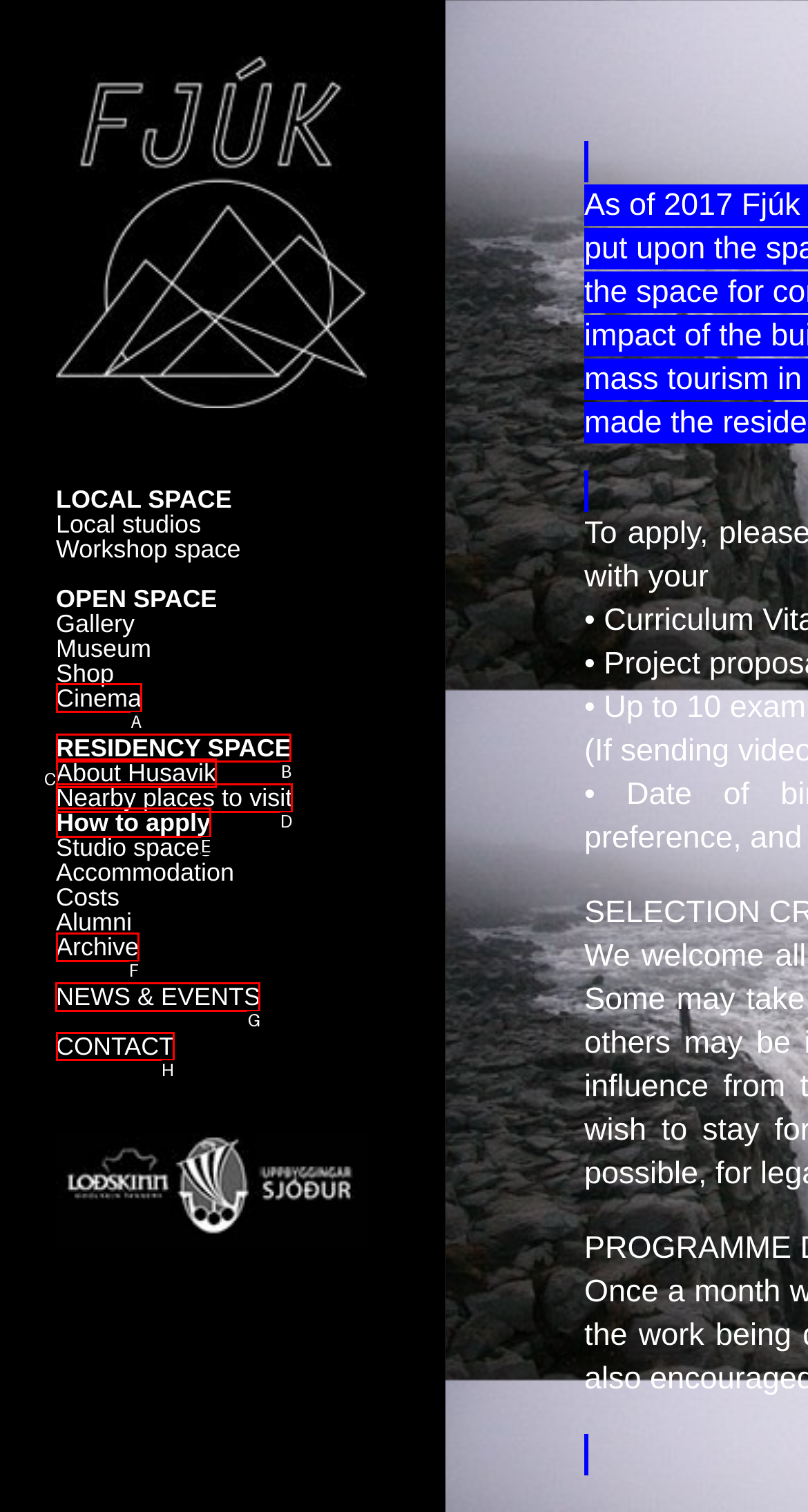Tell me which UI element to click to fulfill the given task: Check the news and events. Respond with the letter of the correct option directly.

G